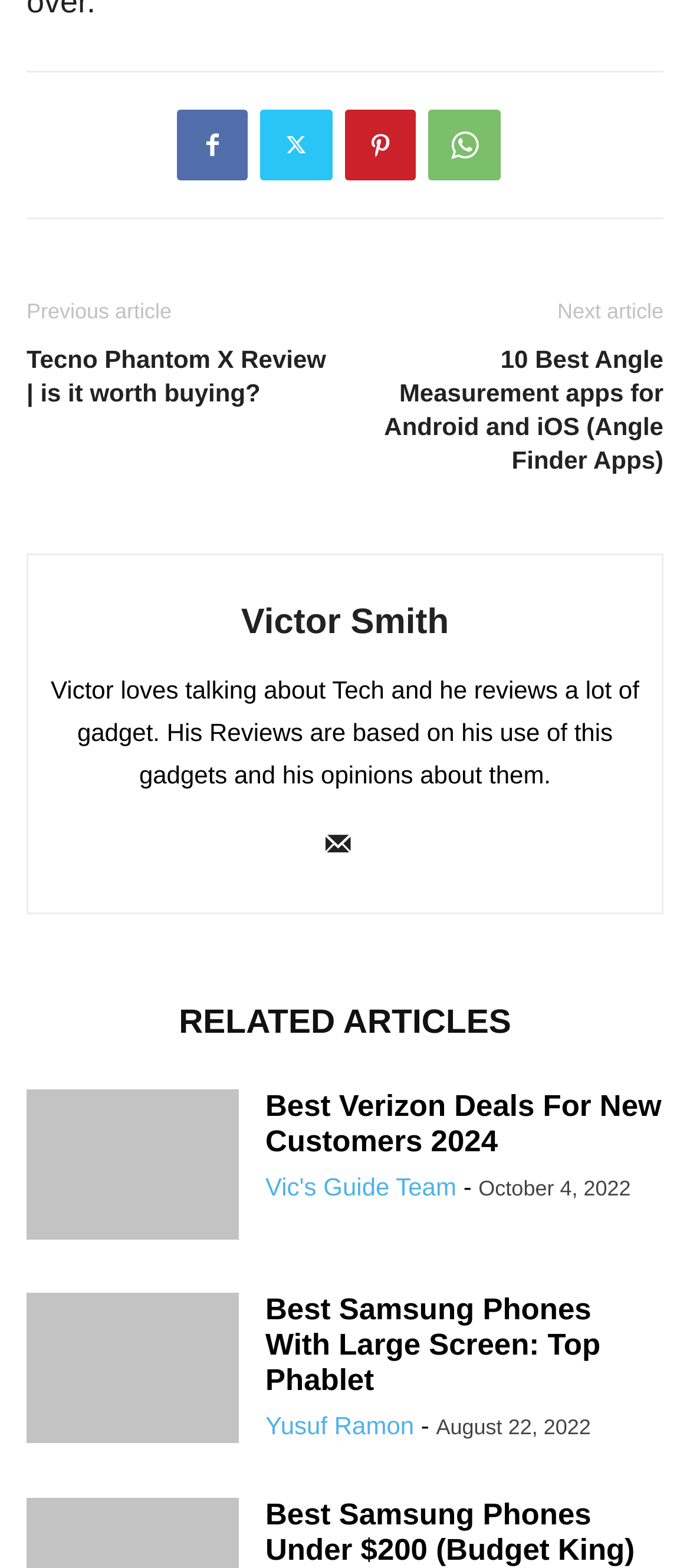Find the bounding box coordinates of the element to click in order to complete this instruction: "View the article about Verizon Wireless Plans for Seniors". The bounding box coordinates must be four float numbers between 0 and 1, denoted as [left, top, right, bottom].

[0.038, 0.695, 0.346, 0.831]